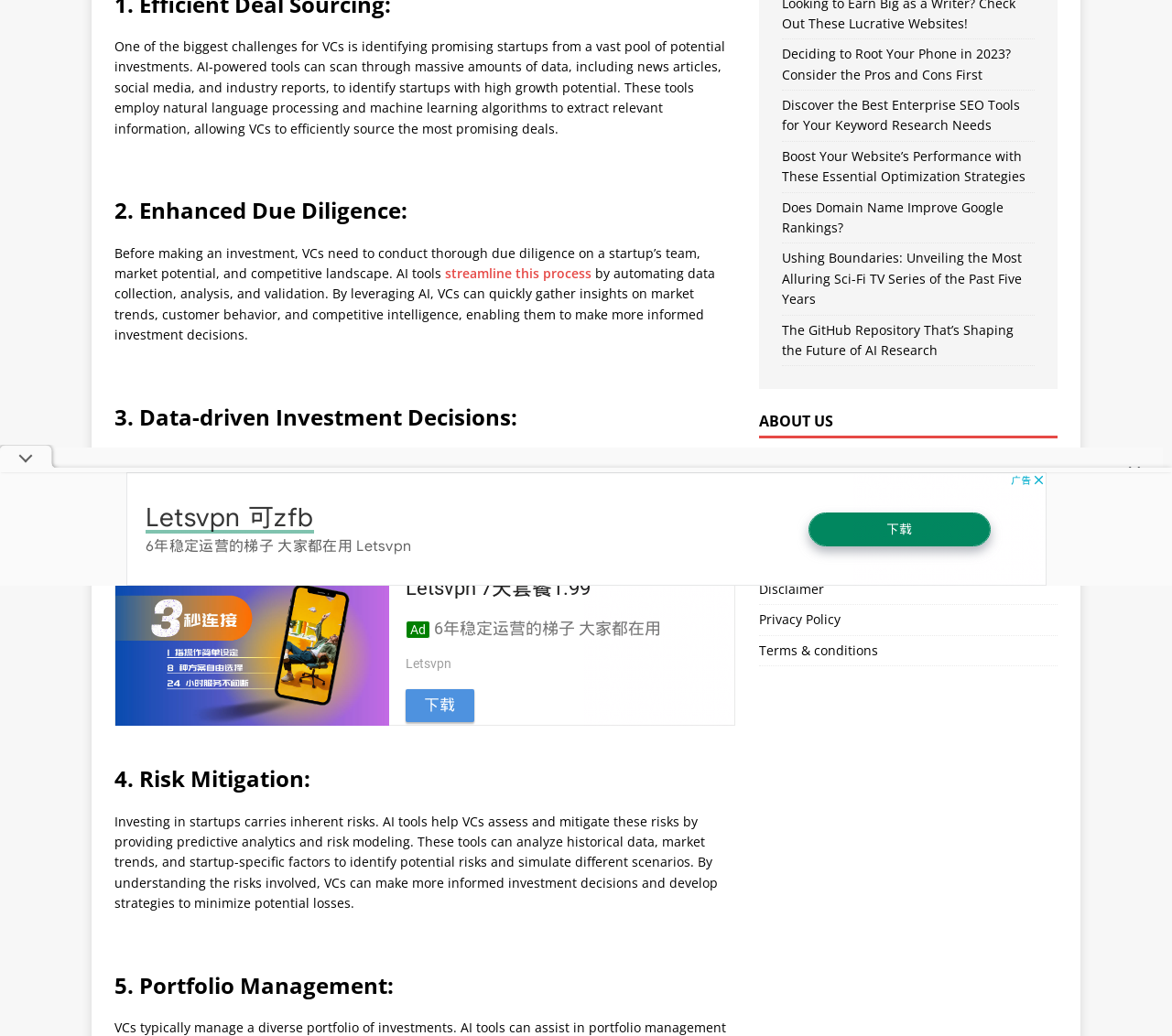Bounding box coordinates are specified in the format (top-left x, top-left y, bottom-right x, bottom-right y). All values are floating point numbers bounded between 0 and 1. Please provide the bounding box coordinate of the region this sentence describes: aria-label="Advertisement" name="aswift_2" title="Advertisement"

[0.098, 0.55, 0.627, 0.701]